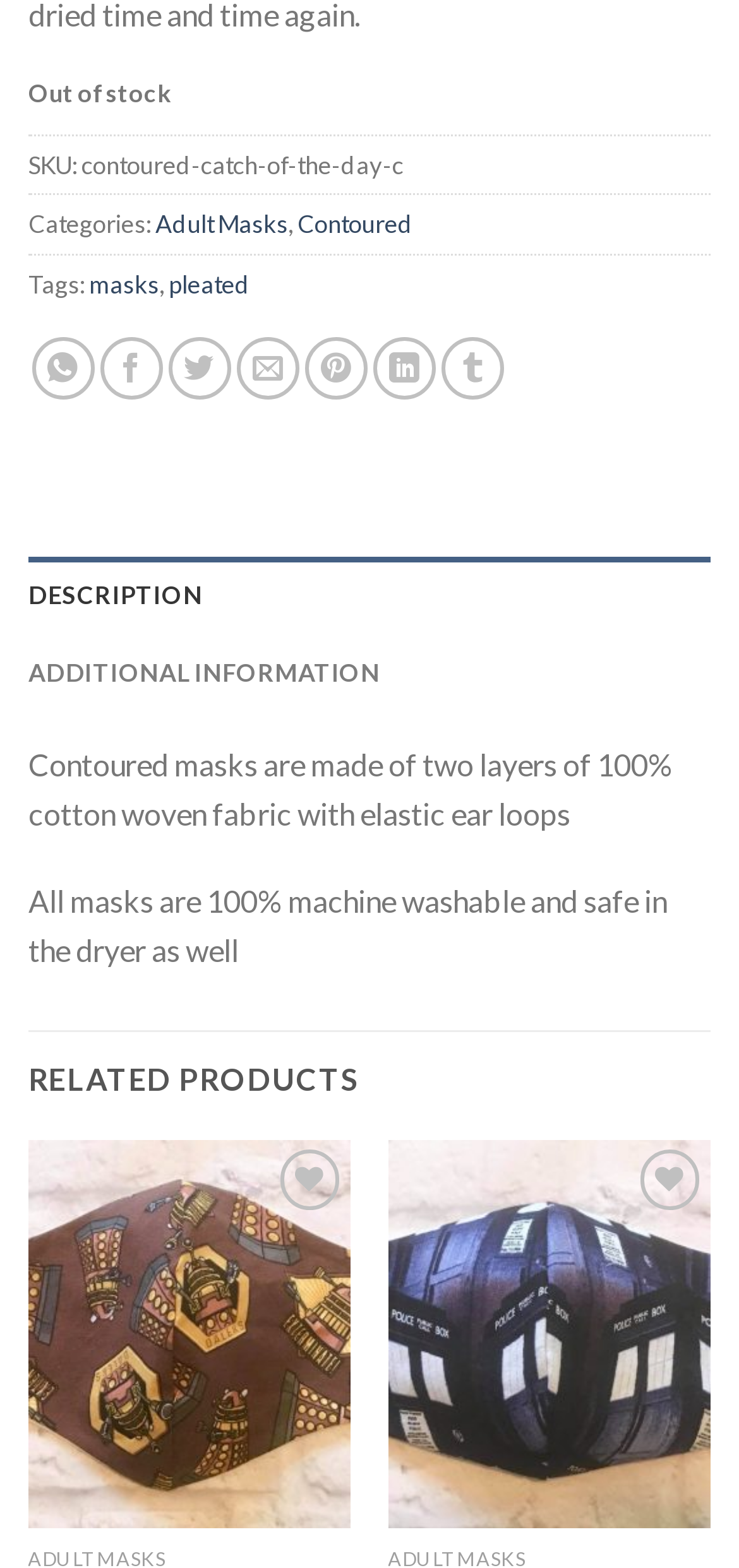What is the description of the product?
Respond to the question with a single word or phrase according to the image.

Contoured masks are made of two layers of 100% cotton woven fabric with elastic ear loops